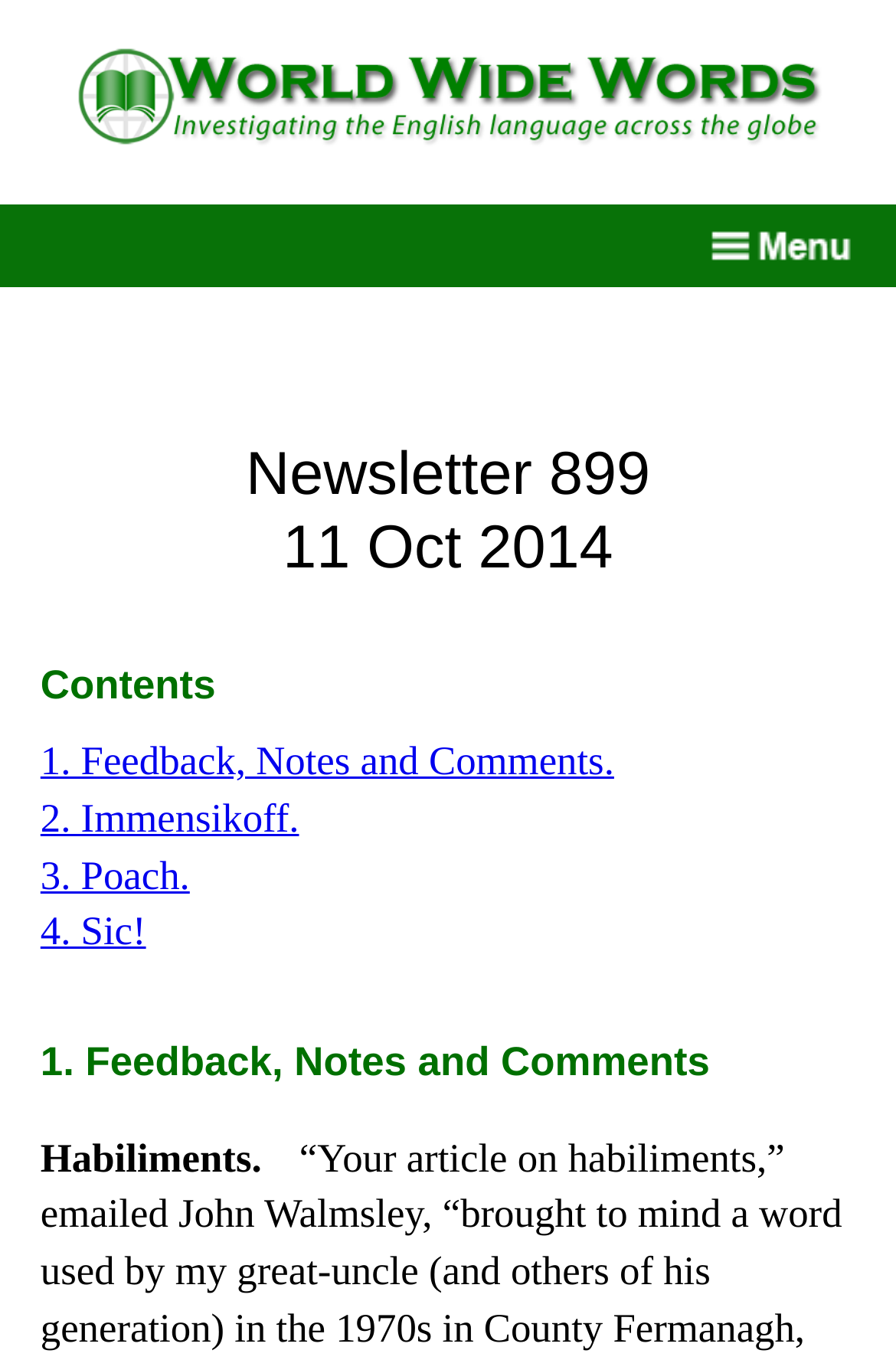Identify the bounding box for the UI element specified in this description: "William Wordsworth". The coordinates must be four float numbers between 0 and 1, formatted as [left, top, right, bottom].

None